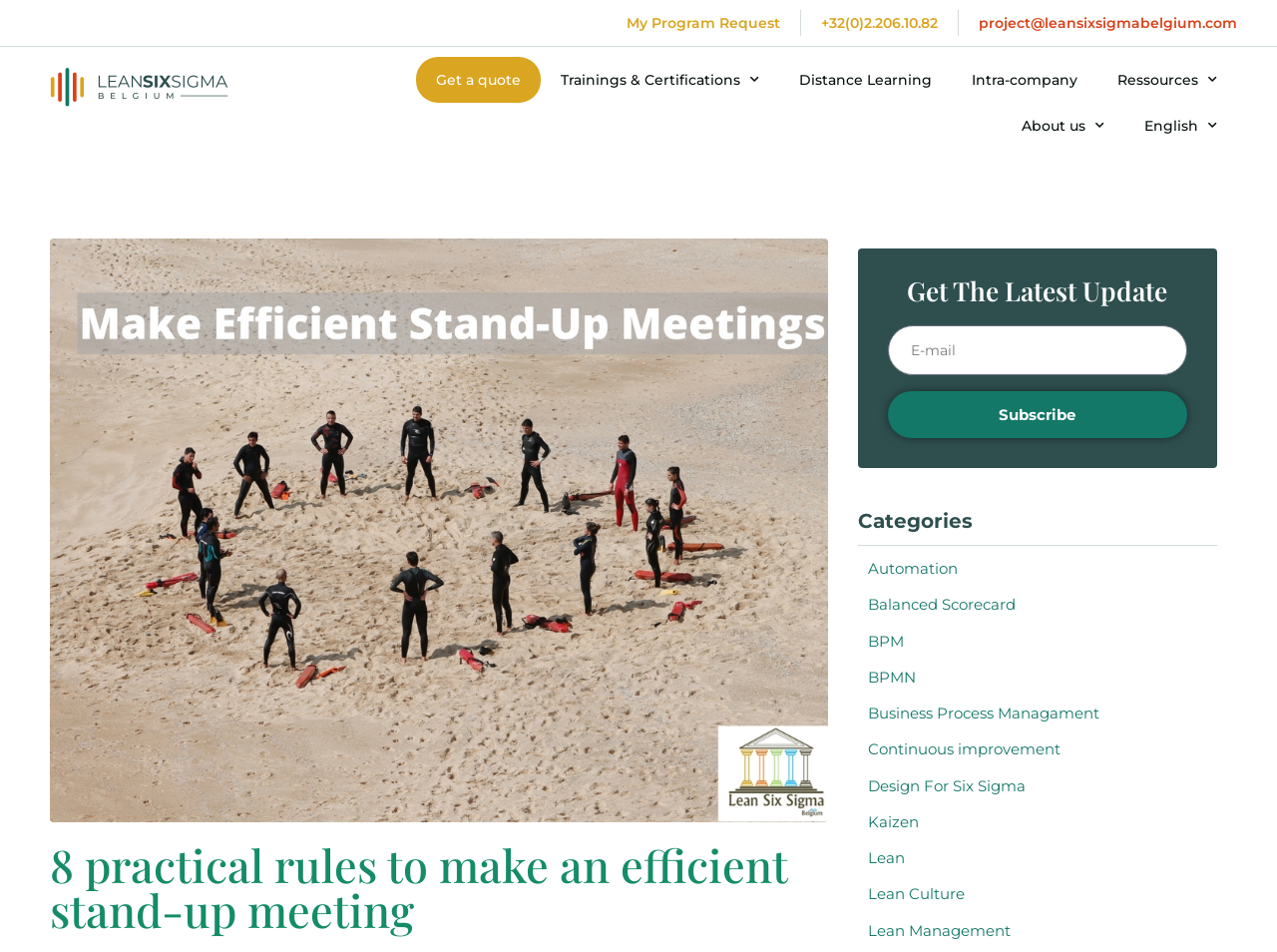What is the language of the webpage?
Using the details from the image, give an elaborate explanation to answer the question.

I found a link with the text 'English' and an icon, which suggests that the language of the webpage is English.